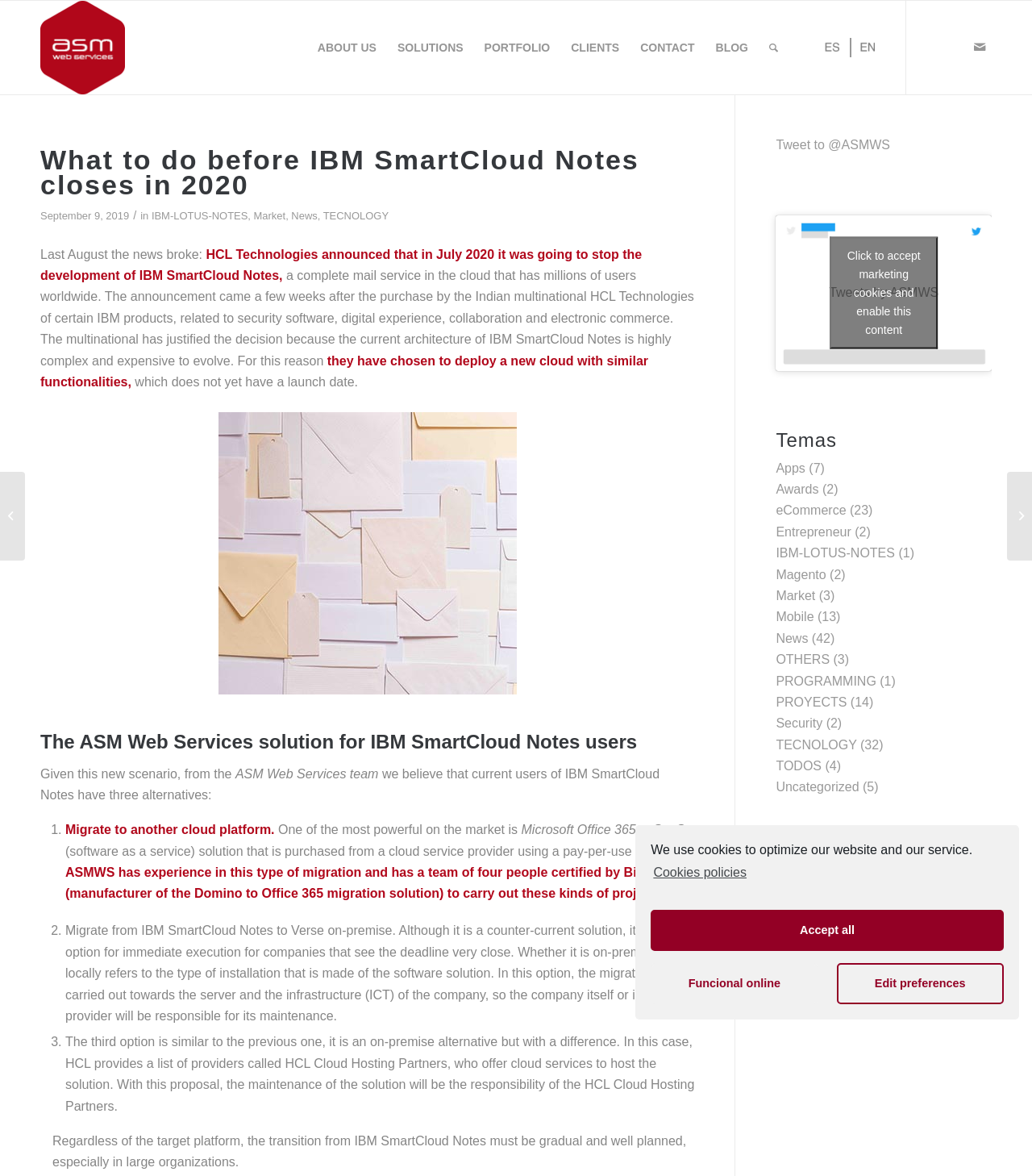Determine the bounding box coordinates of the target area to click to execute the following instruction: "Click on the 'Search' link."

[0.735, 0.001, 0.764, 0.08]